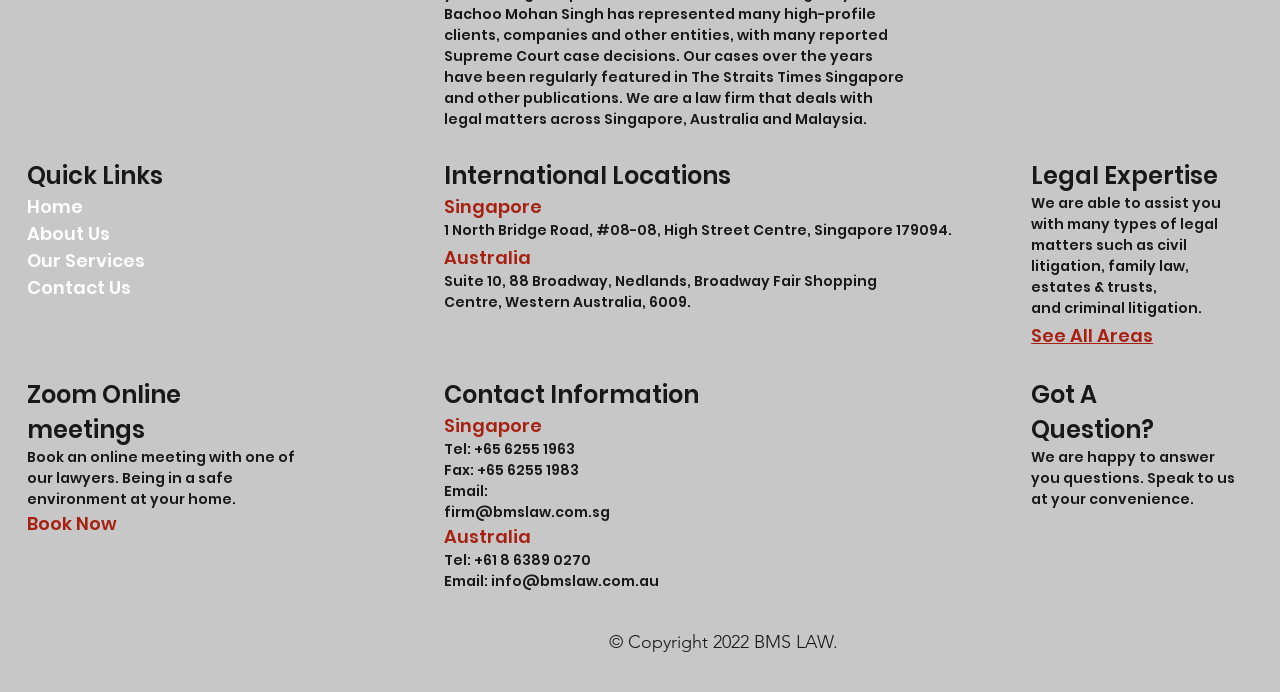Could you find the bounding box coordinates of the clickable area to complete this instruction: "Book an online meeting"?

[0.021, 0.739, 0.091, 0.775]